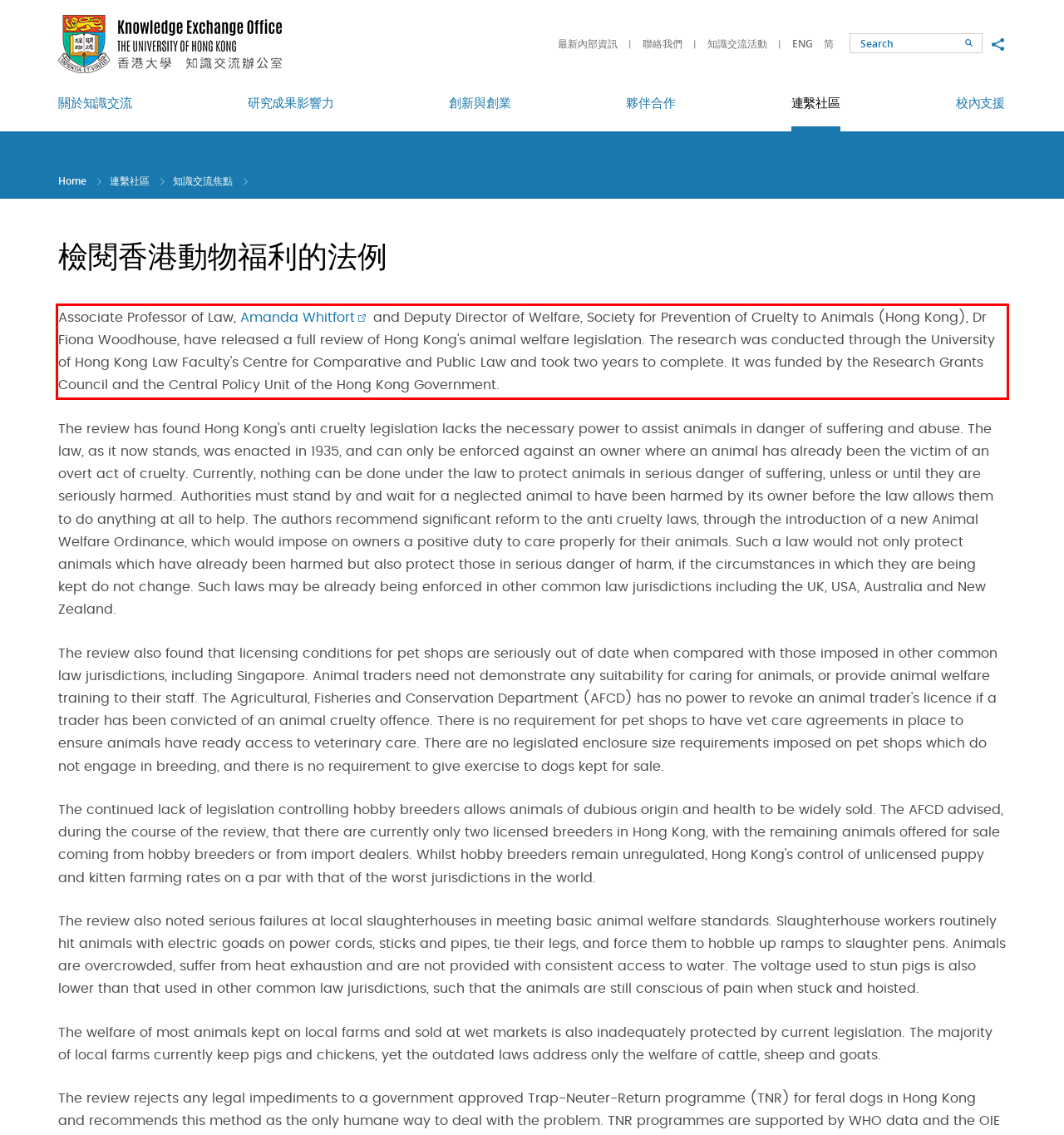You are given a screenshot showing a webpage with a red bounding box. Perform OCR to capture the text within the red bounding box.

Associate Professor of Law, Amanda Whitfort and Deputy Director of Welfare, Society for Prevention of Cruelty to Animals (Hong Kong), Dr Fiona Woodhouse, have released a full review of Hong Kong's animal welfare legislation. The research was conducted through the University of Hong Kong Law Faculty's Centre for Comparative and Public Law and took two years to complete. It was funded by the Research Grants Council and the Central Policy Unit of the Hong Kong Government.